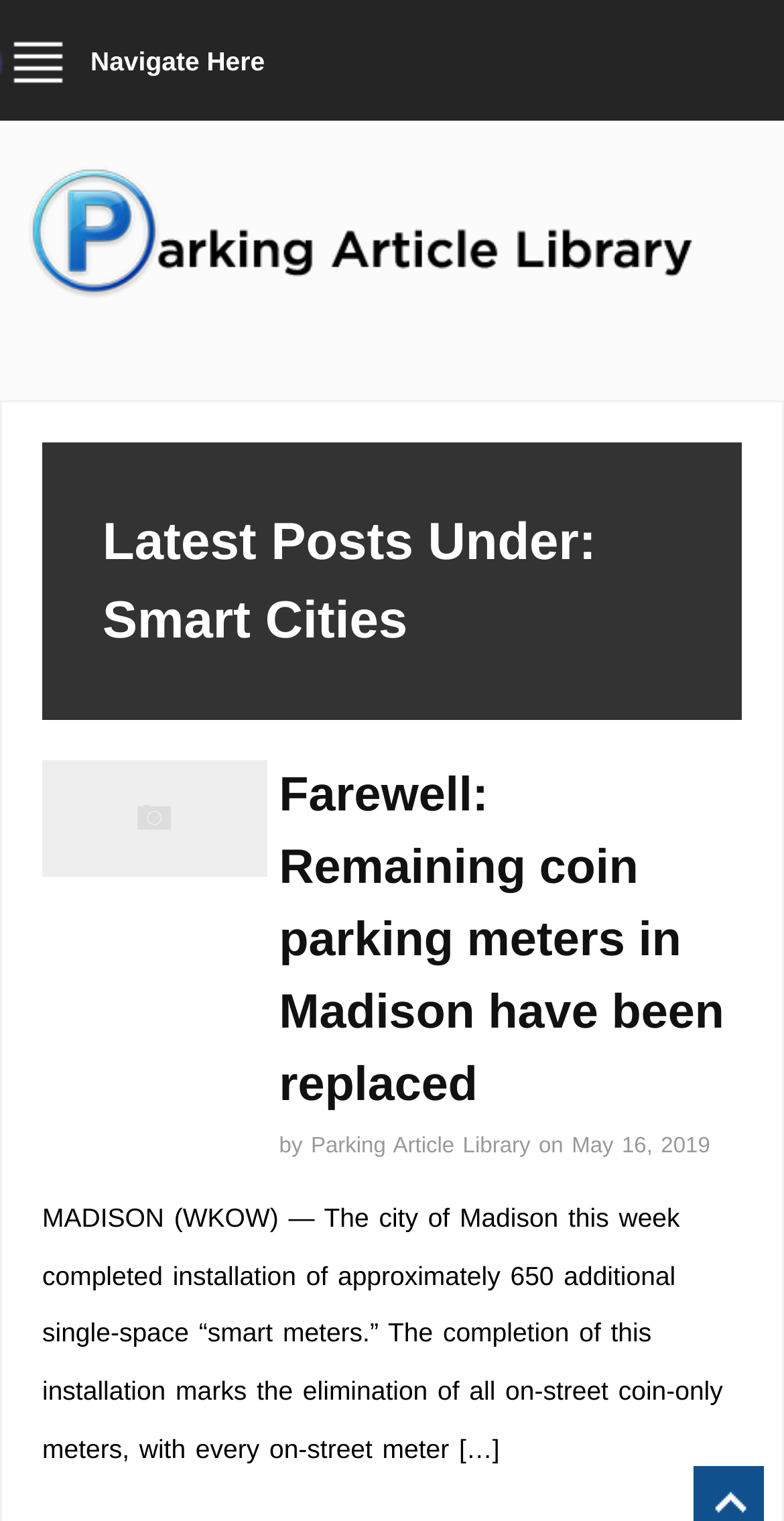Determine the heading of the webpage and extract its text content.

Latest Posts Under: Smart Cities